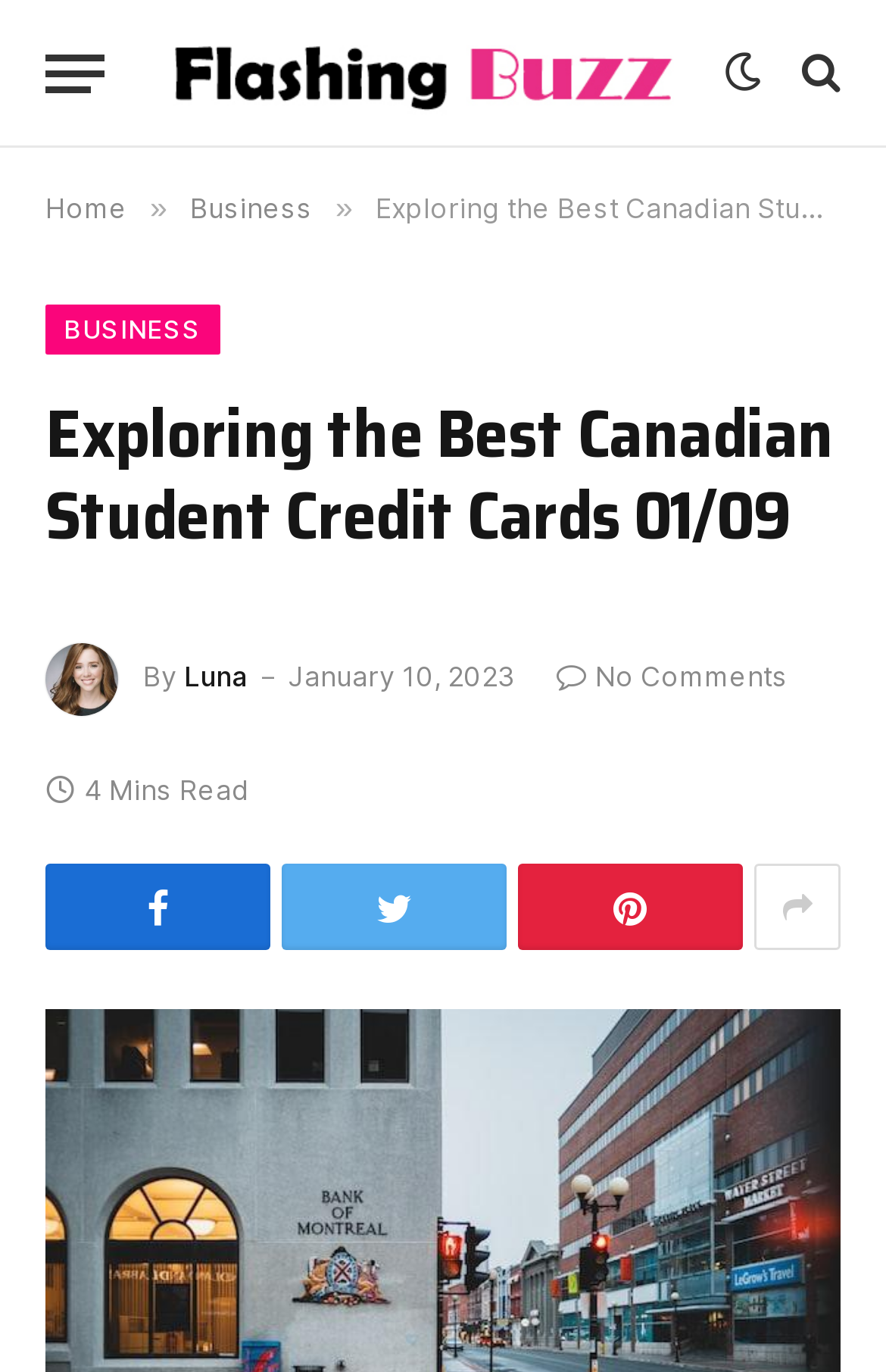Generate an in-depth caption that captures all aspects of the webpage.

This webpage appears to be an article about the best Canadian student credit cards. At the top left corner, there is a menu button labeled "Menu". Next to it, there is a link to the website's homepage, "Flashing Buzz", accompanied by an image of the same name. 

On the top right corner, there are several social media links, including Facebook, Twitter, and LinkedIn, represented by their respective icons. 

Below the top section, there is a navigation menu with links to "Home" and "Business". 

The main content of the article starts with a heading that reads "Exploring the Best Canadian Student Credit Cards 01/09". Below the heading, there is an image of "Luna", followed by the author's name, "Luna", and the publication date, "January 10, 2023". 

The article itself is divided into sections, with a estimated reading time of "4 Mins Read" indicated at the top right corner of the content area. There are also several social media sharing links at the bottom of the article, including Facebook, Twitter, LinkedIn, and Email.